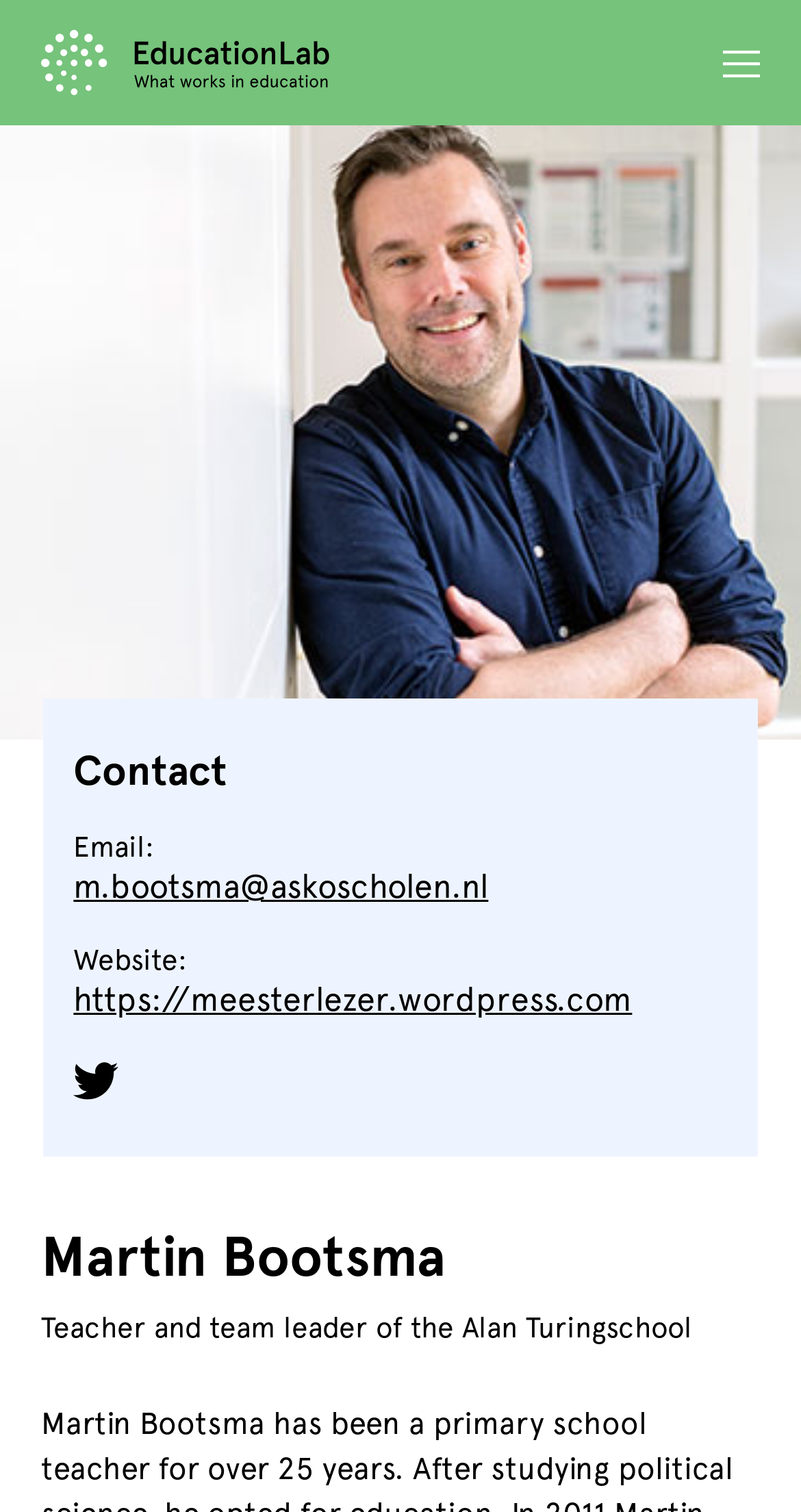Answer the following query with a single word or phrase:
What is the website of Martin Bootsma?

https://meesterlezer.wordpress.com